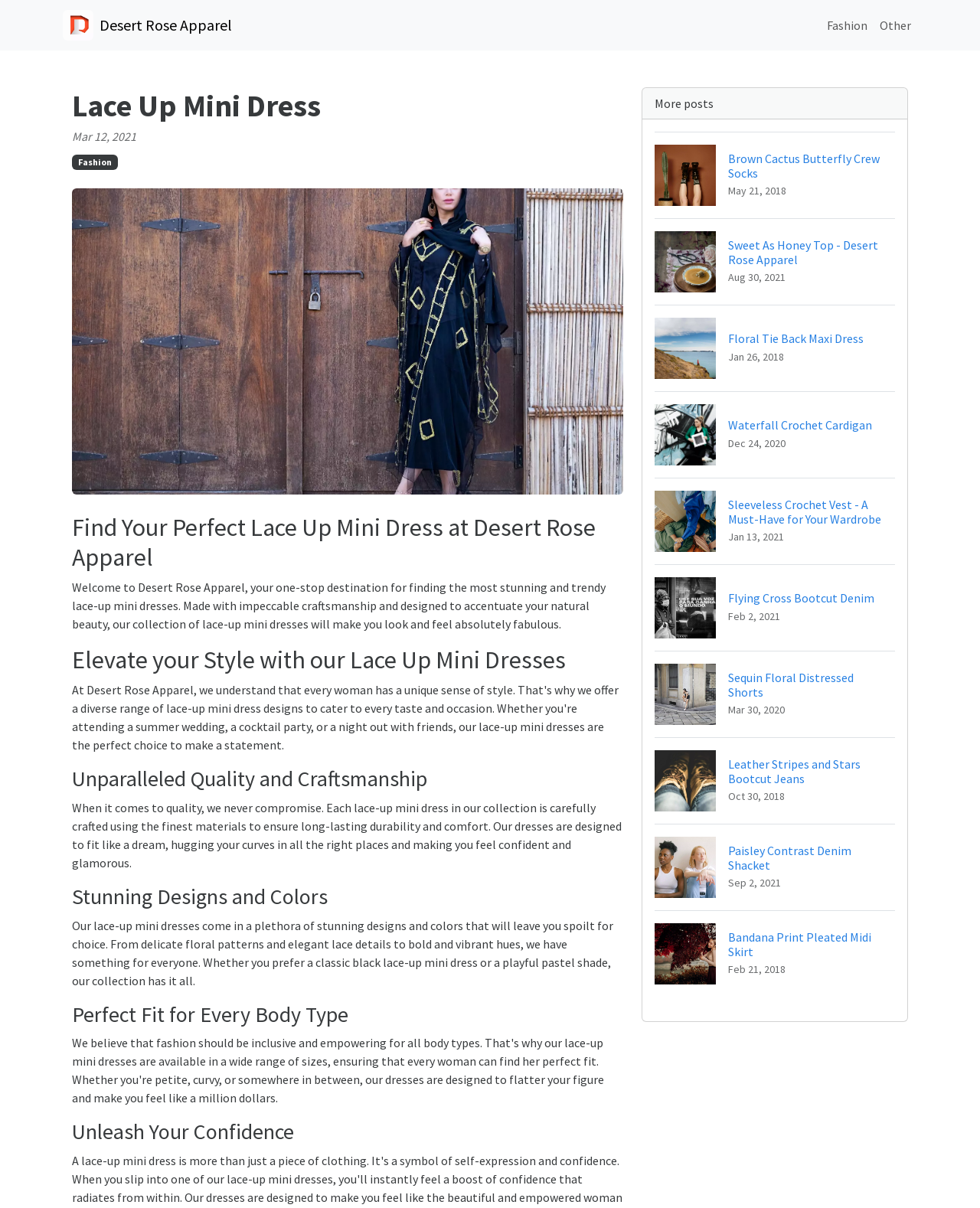Determine the coordinates of the bounding box that should be clicked to complete the instruction: "Click the logo of Desert Rose Apparel". The coordinates should be represented by four float numbers between 0 and 1: [left, top, right, bottom].

[0.064, 0.005, 0.237, 0.037]